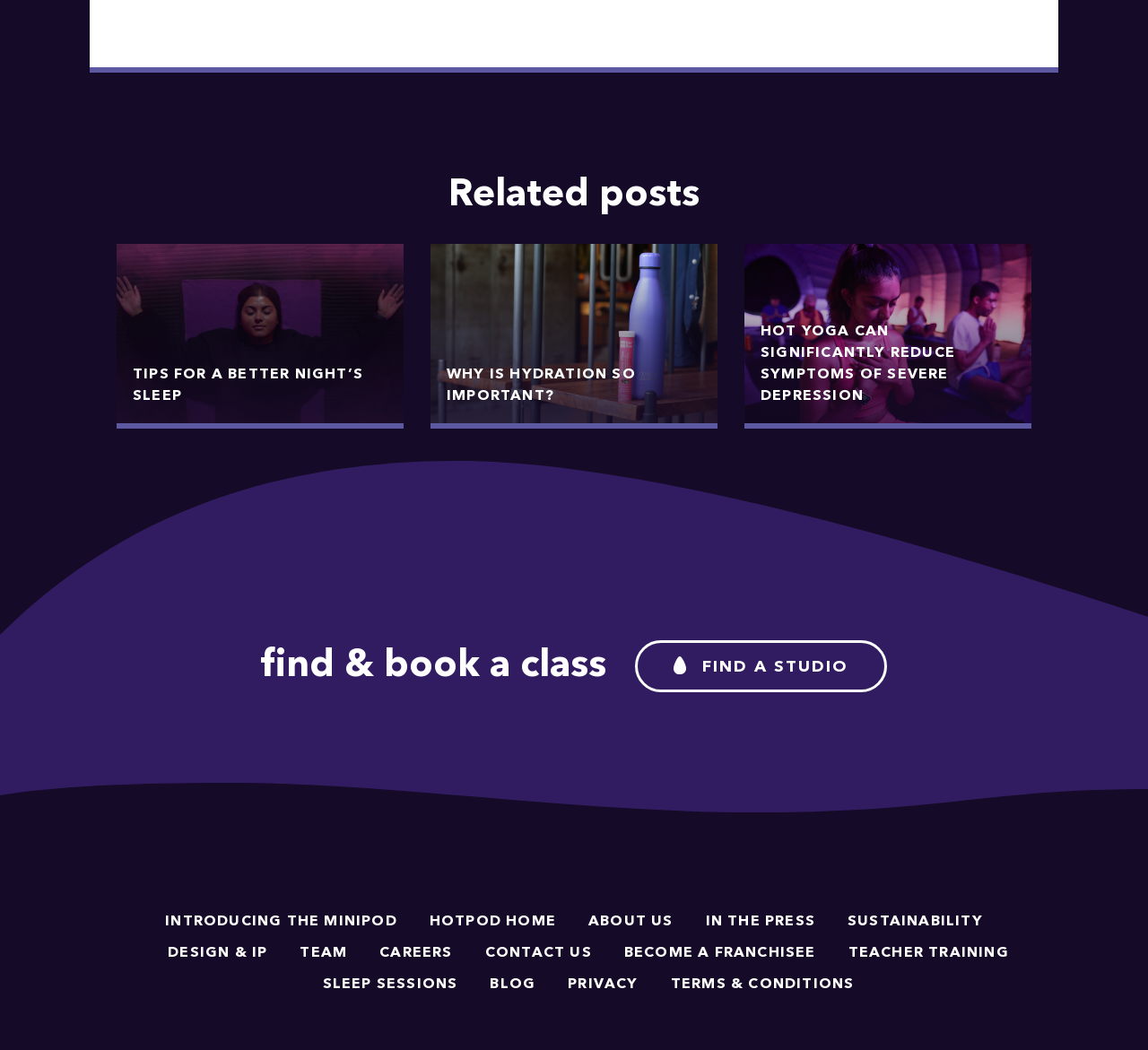Please identify the bounding box coordinates of the element on the webpage that should be clicked to follow this instruction: "Read about tips for a better night's sleep". The bounding box coordinates should be given as four float numbers between 0 and 1, formatted as [left, top, right, bottom].

[0.102, 0.232, 0.352, 0.408]